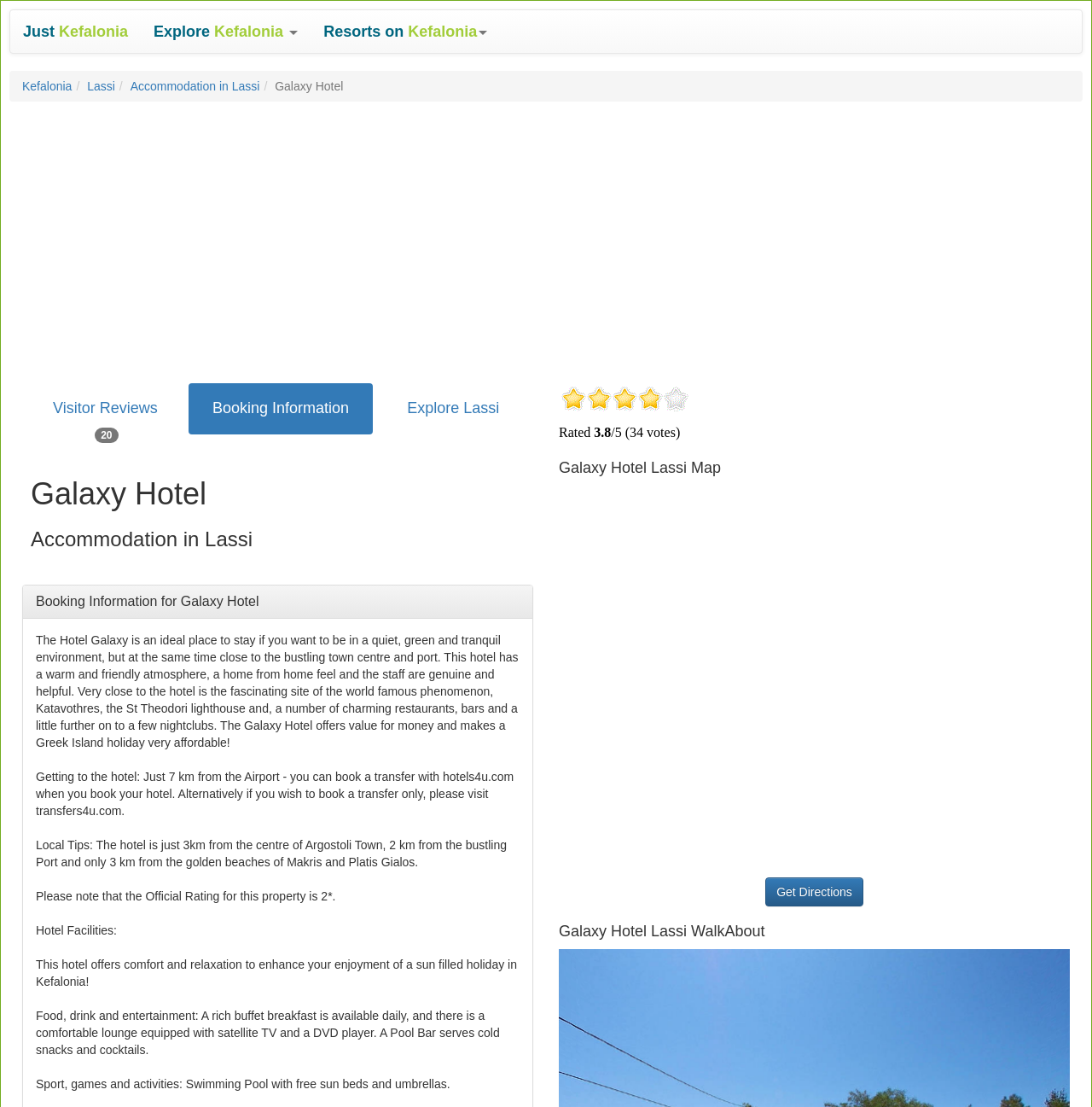Please find the bounding box coordinates in the format (top-left x, top-left y, bottom-right x, bottom-right y) for the given element description. Ensure the coordinates are floating point numbers between 0 and 1. Description: Visitor Reviews 20

[0.02, 0.346, 0.172, 0.408]